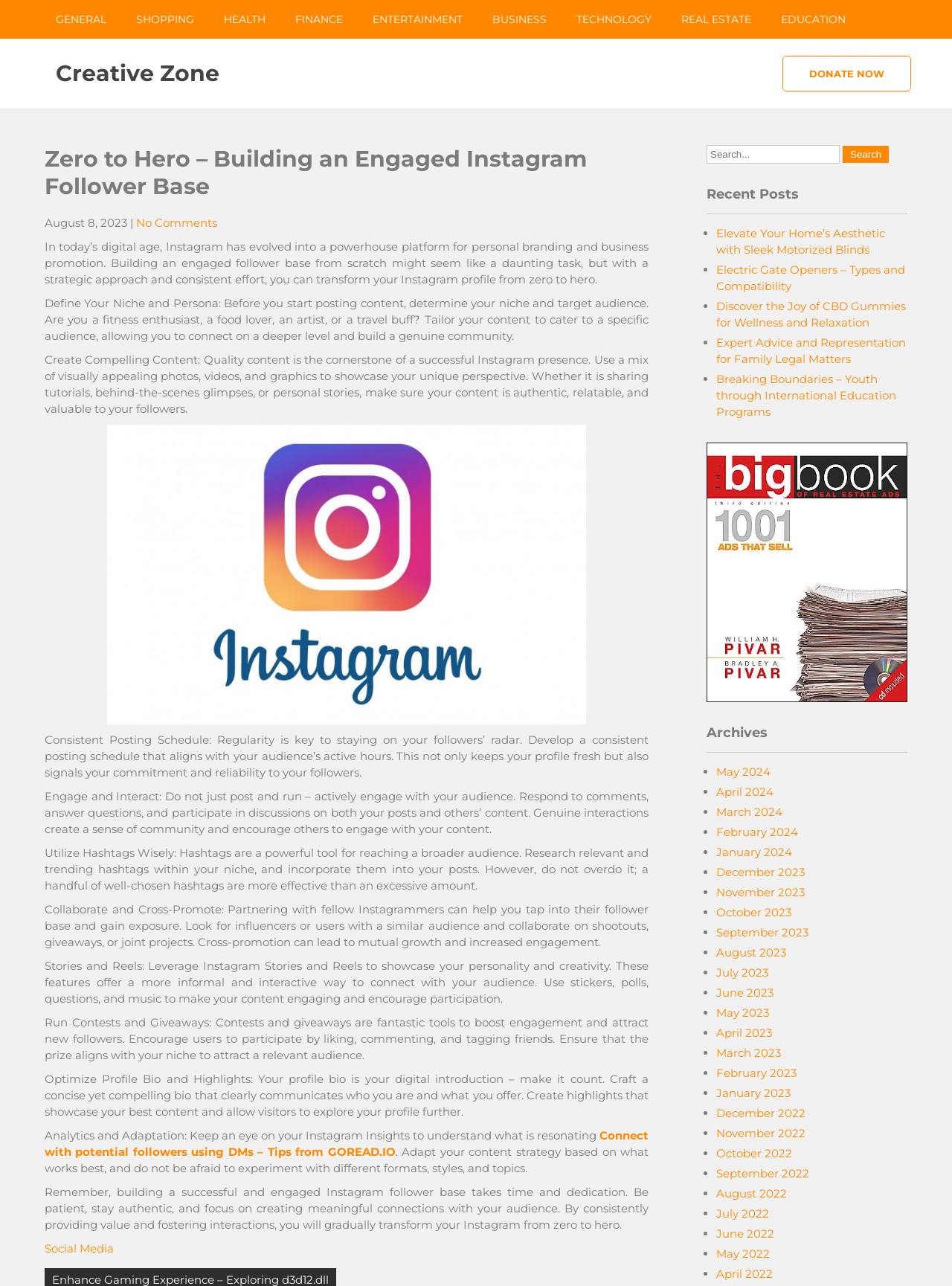Answer the following in one word or a short phrase: 
What is the benefit of collaborating with fellow Instagrammers?

Mutual growth and increased engagement